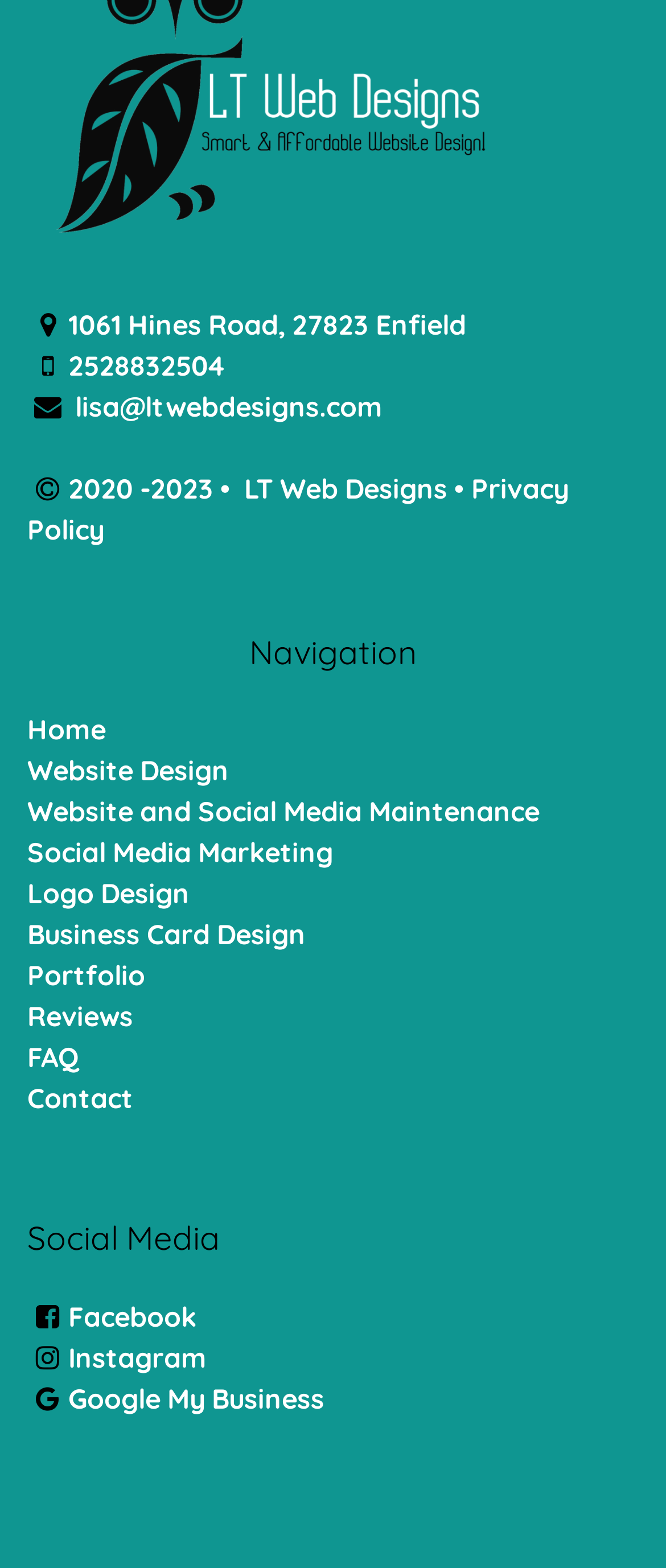What is the phone number?
Craft a detailed and extensive response to the question.

I found the phone number by looking at the static text element that contains the phone number, which is located near the top of the webpage.